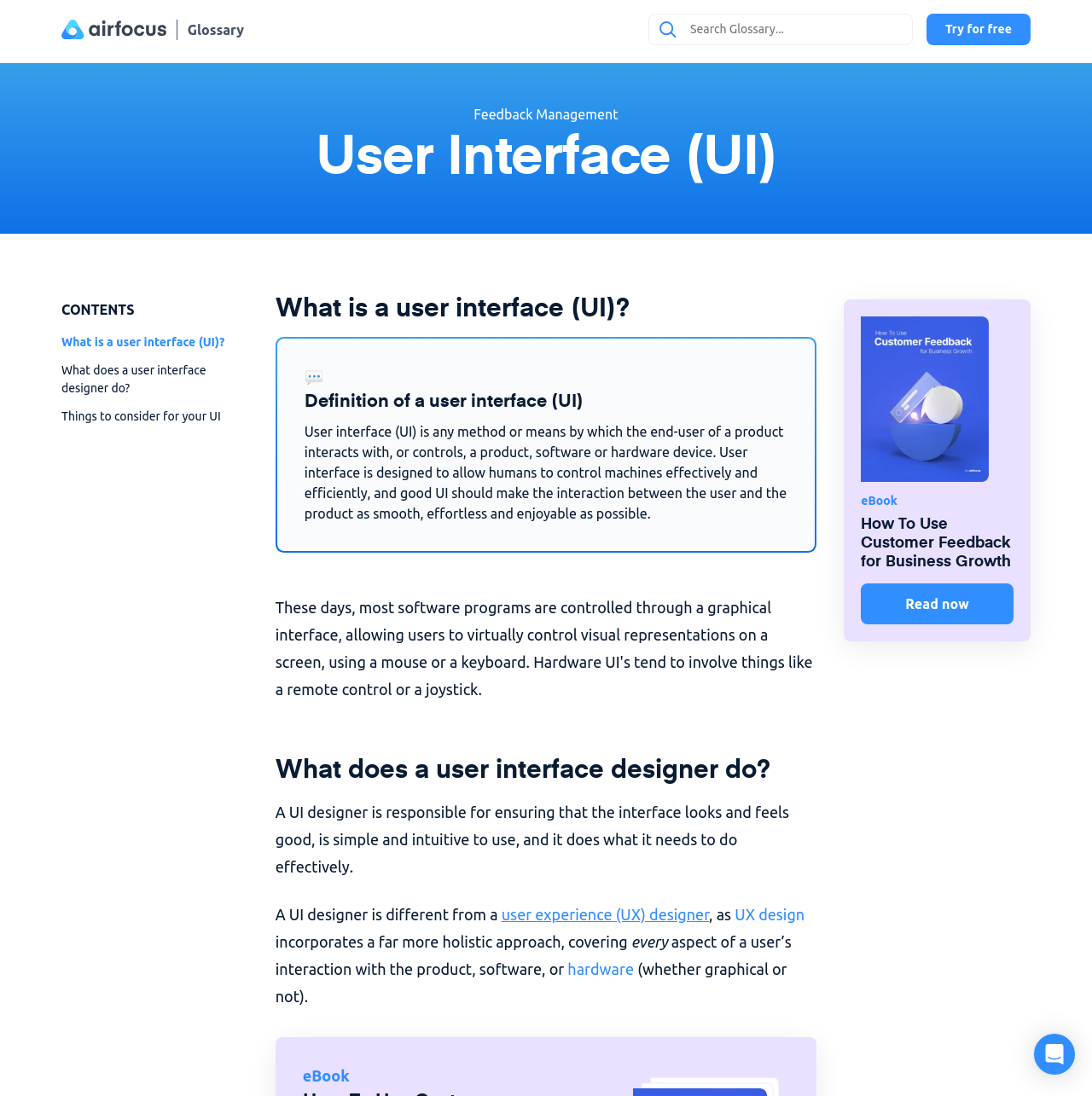Use a single word or phrase to answer the question:
What is the title of the eBook mentioned on the webpage?

airfocus eBook How To Use Customer Feedback for Business Growth